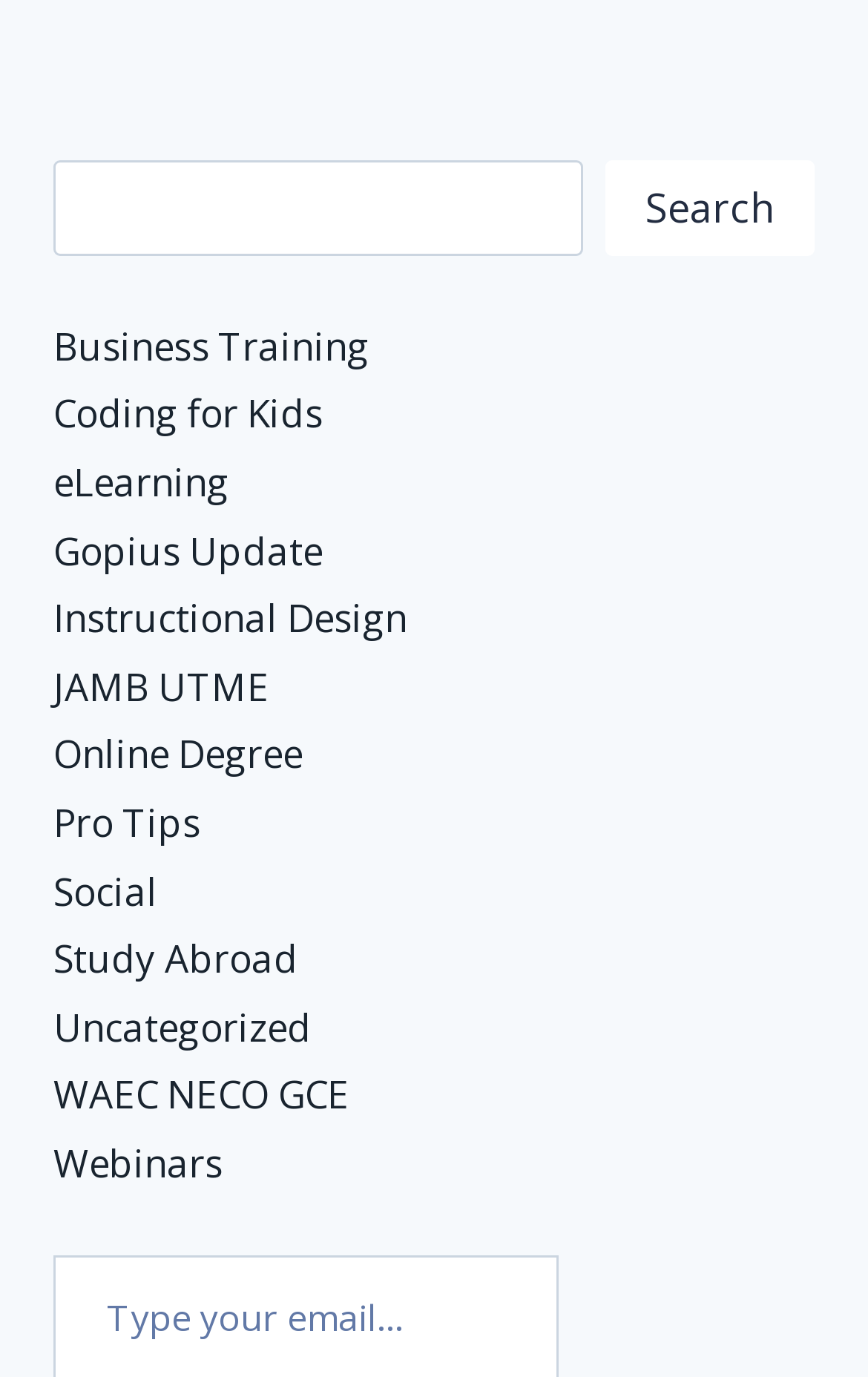What is the general topic of the links on the webpage?
Please provide a single word or phrase as your answer based on the image.

Education